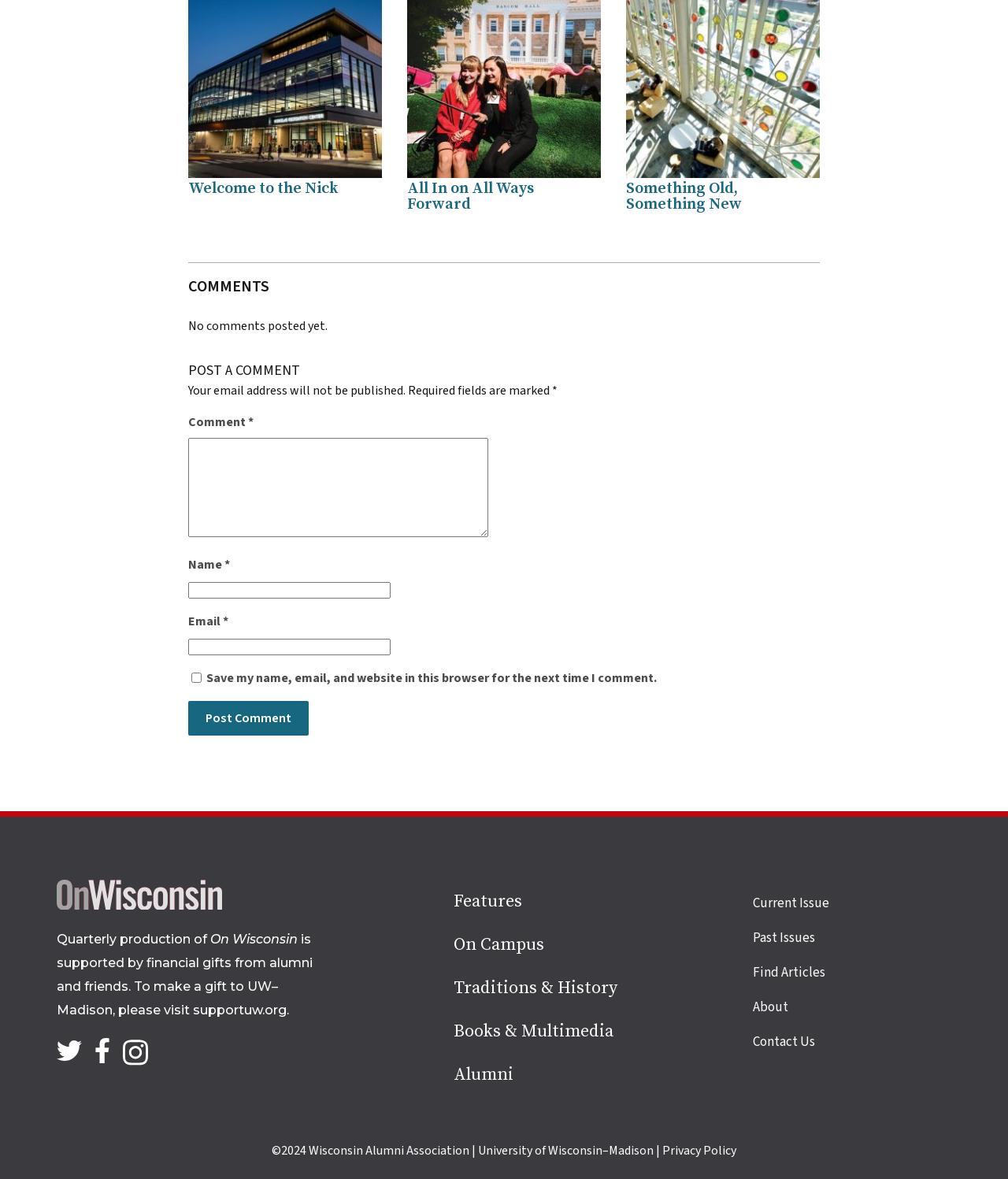Determine the bounding box coordinates of the clickable region to execute the instruction: "Enter your name in the 'Name' field". The coordinates should be four float numbers between 0 and 1, denoted as [left, top, right, bottom].

[0.187, 0.493, 0.388, 0.507]